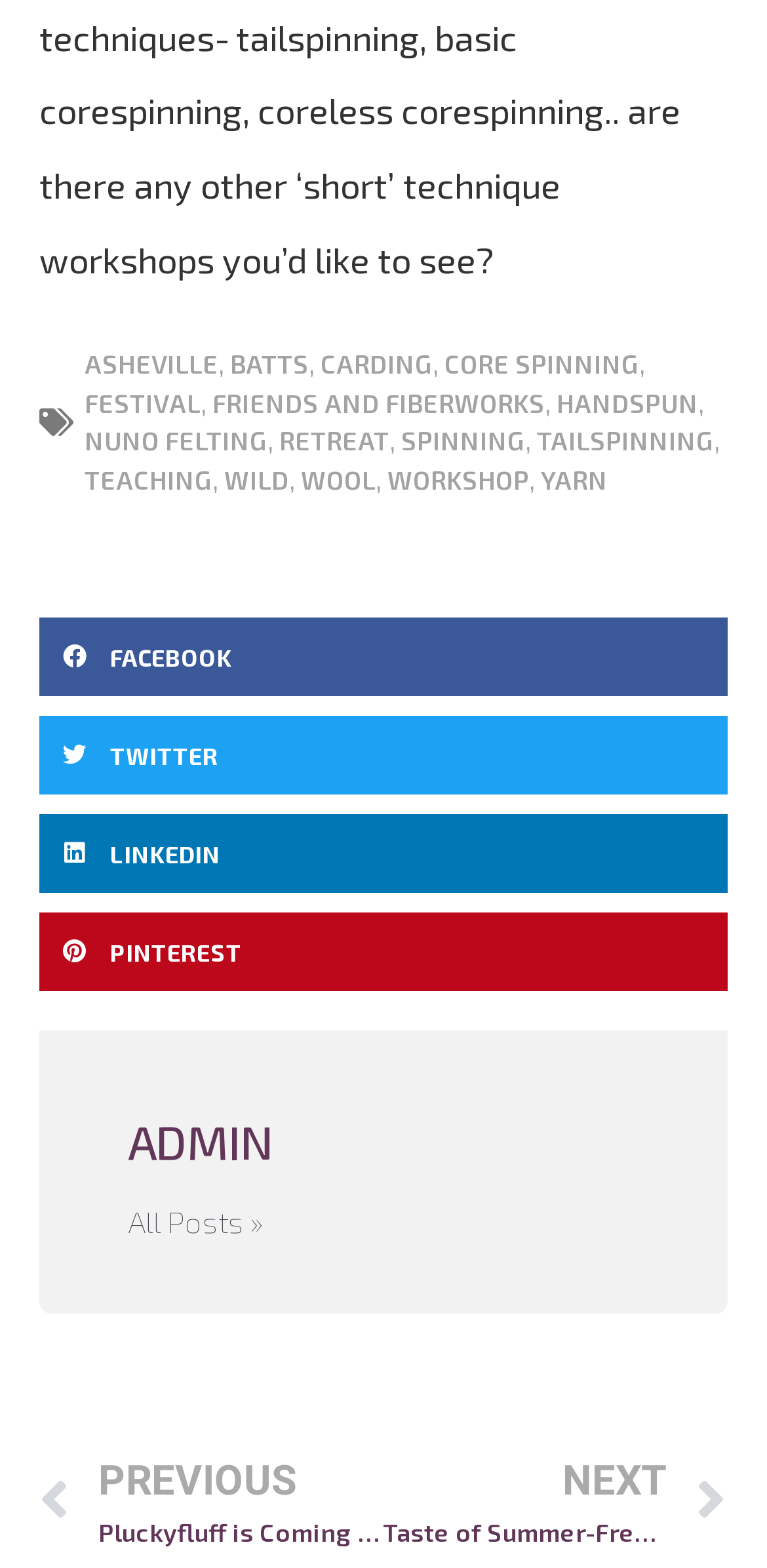What is the purpose of the buttons at the middle of the webpage?
Look at the image and answer the question with a single word or phrase.

Sharing on social media